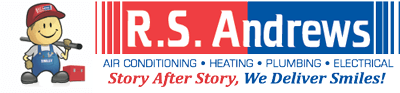What is the company's slogan?
Refer to the image and answer the question using a single word or phrase.

Story After Story, We Deliver Smiles!